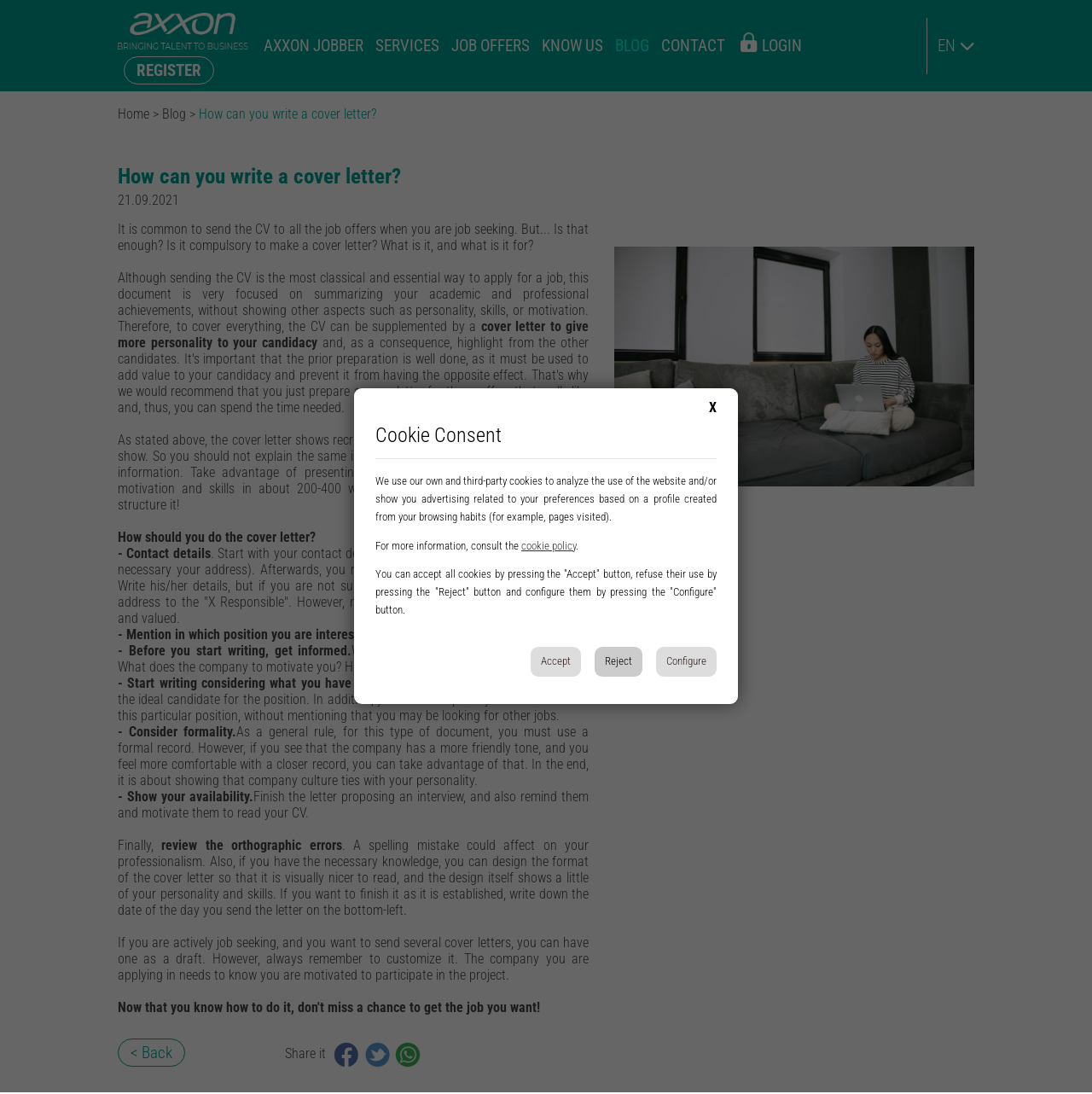Using the format (top-left x, top-left y, bottom-right x, bottom-right y), provide the bounding box coordinates for the described UI element. All values should be floating point numbers between 0 and 1: title="RV Windows, Camper Windows"

None